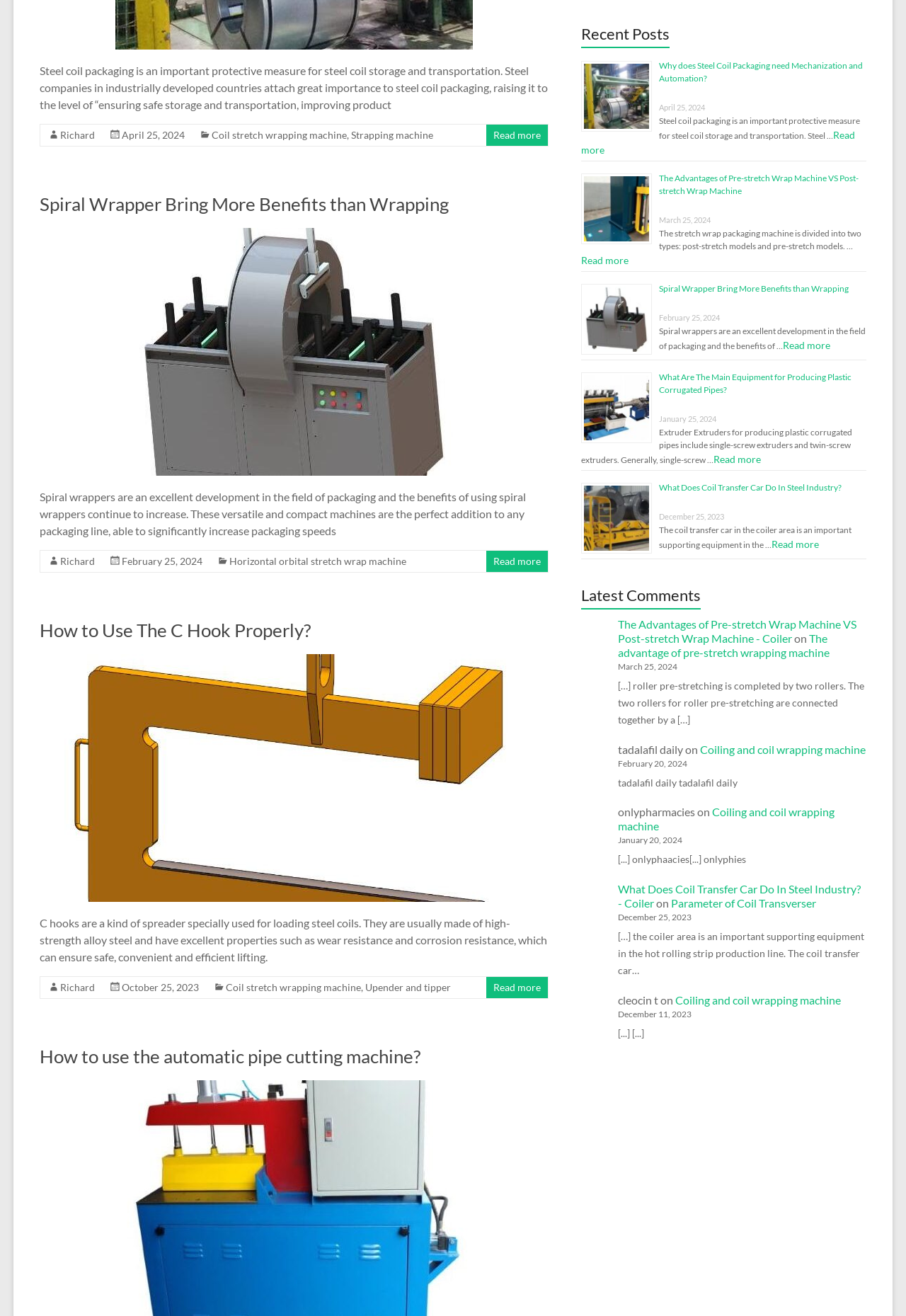Find the bounding box of the web element that fits this description: "Richard".

[0.067, 0.422, 0.105, 0.431]